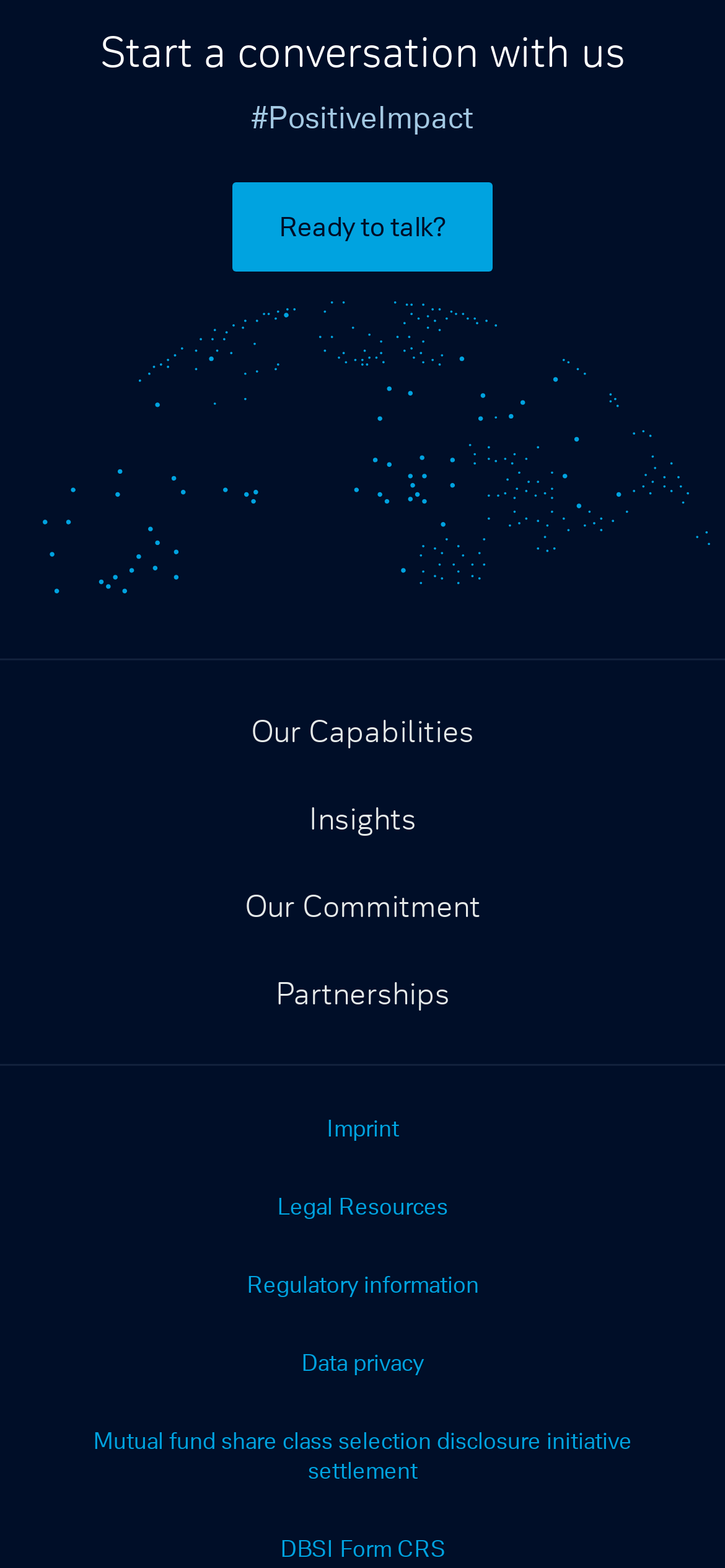What are the main sections of this webpage?
Refer to the screenshot and deliver a thorough answer to the question presented.

The image contains links to 'Our Capabilities', 'Insights', 'Our Commitment', and 'Partnerships', which are likely the main sections of this webpage.